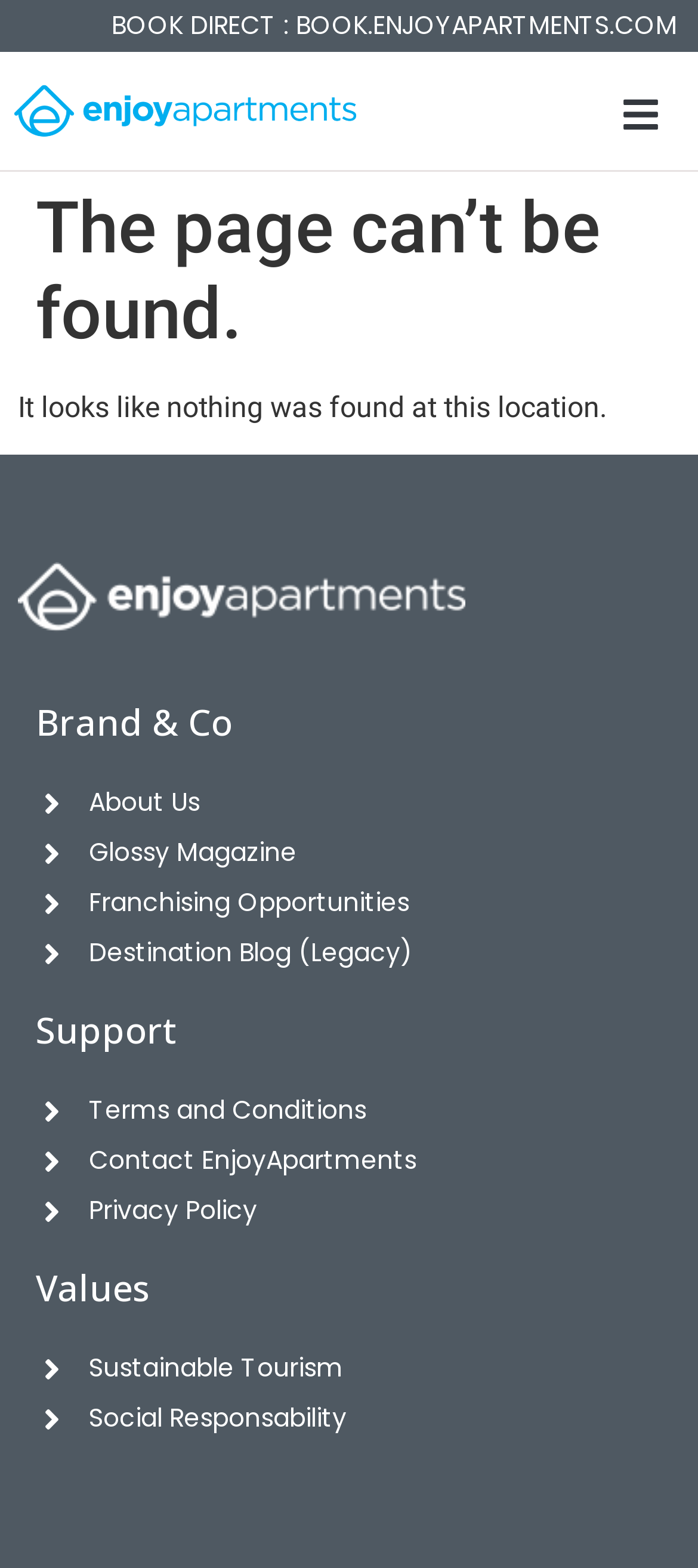Please identify and generate the text content of the webpage's main heading.

The page can’t be found.